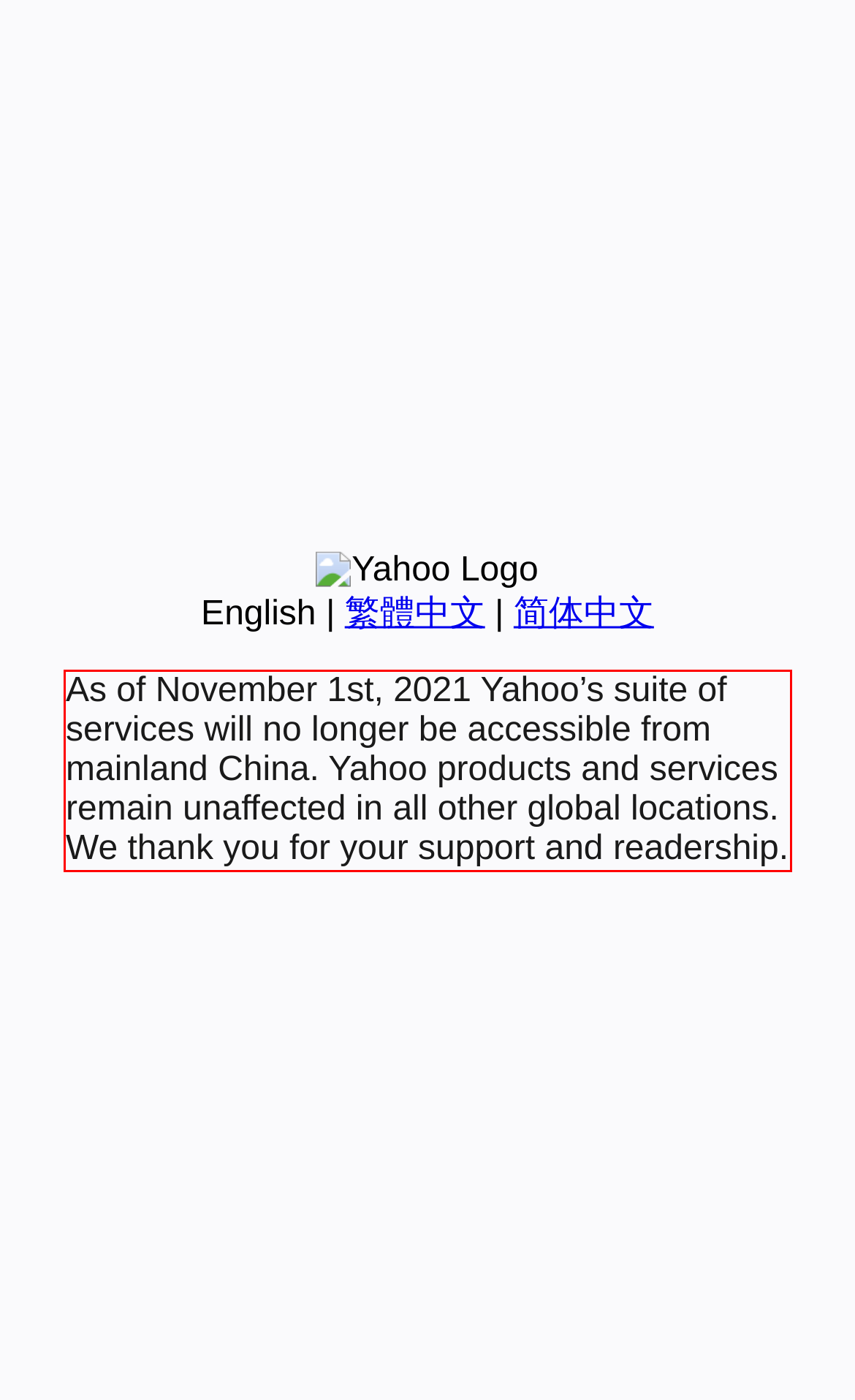Look at the screenshot of the webpage, locate the red rectangle bounding box, and generate the text content that it contains.

As of November 1st, 2021 Yahoo’s suite of services will no longer be accessible from mainland China. Yahoo products and services remain unaffected in all other global locations. We thank you for your support and readership.